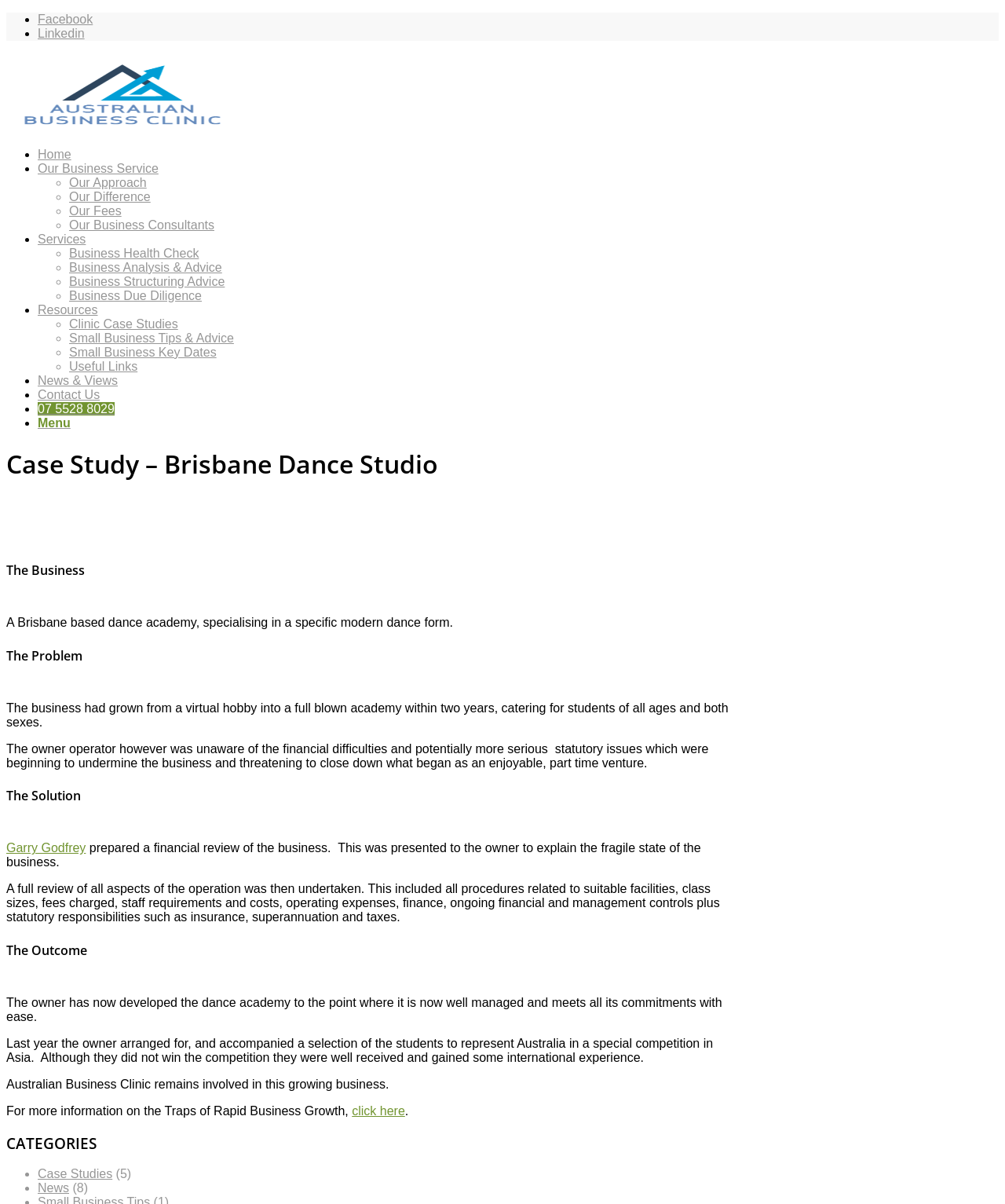Identify the bounding box coordinates for the UI element described as follows: Home. Use the format (top-left x, top-left y, bottom-right x, bottom-right y) and ensure all values are floating point numbers between 0 and 1.

[0.038, 0.123, 0.071, 0.134]